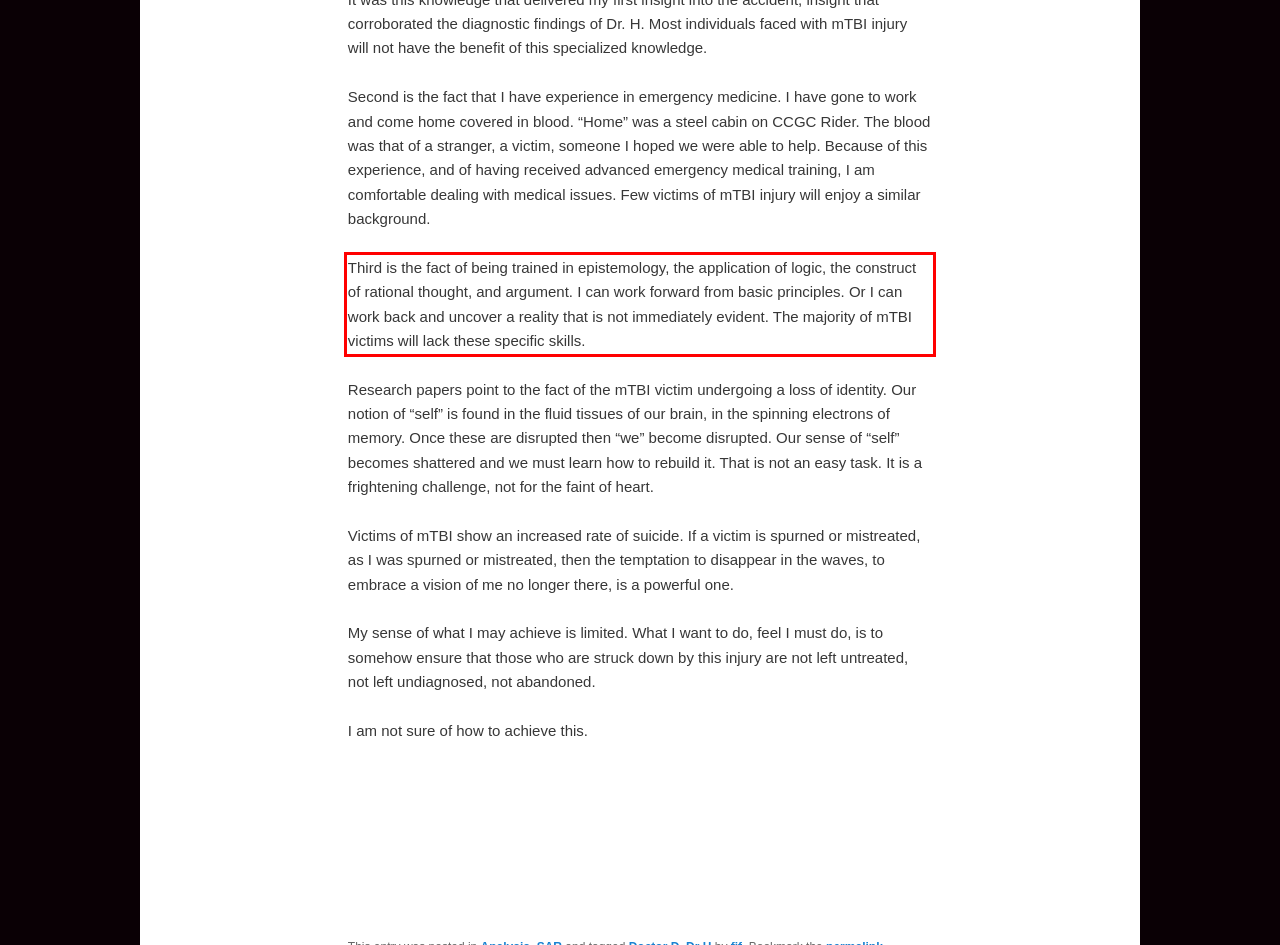Please use OCR to extract the text content from the red bounding box in the provided webpage screenshot.

Third is the fact of being trained in epistemology, the application of logic, the construct of rational thought, and argument. I can work forward from basic principles. Or I can work back and uncover a reality that is not immediately evident. The majority of mTBI victims will lack these specific skills.